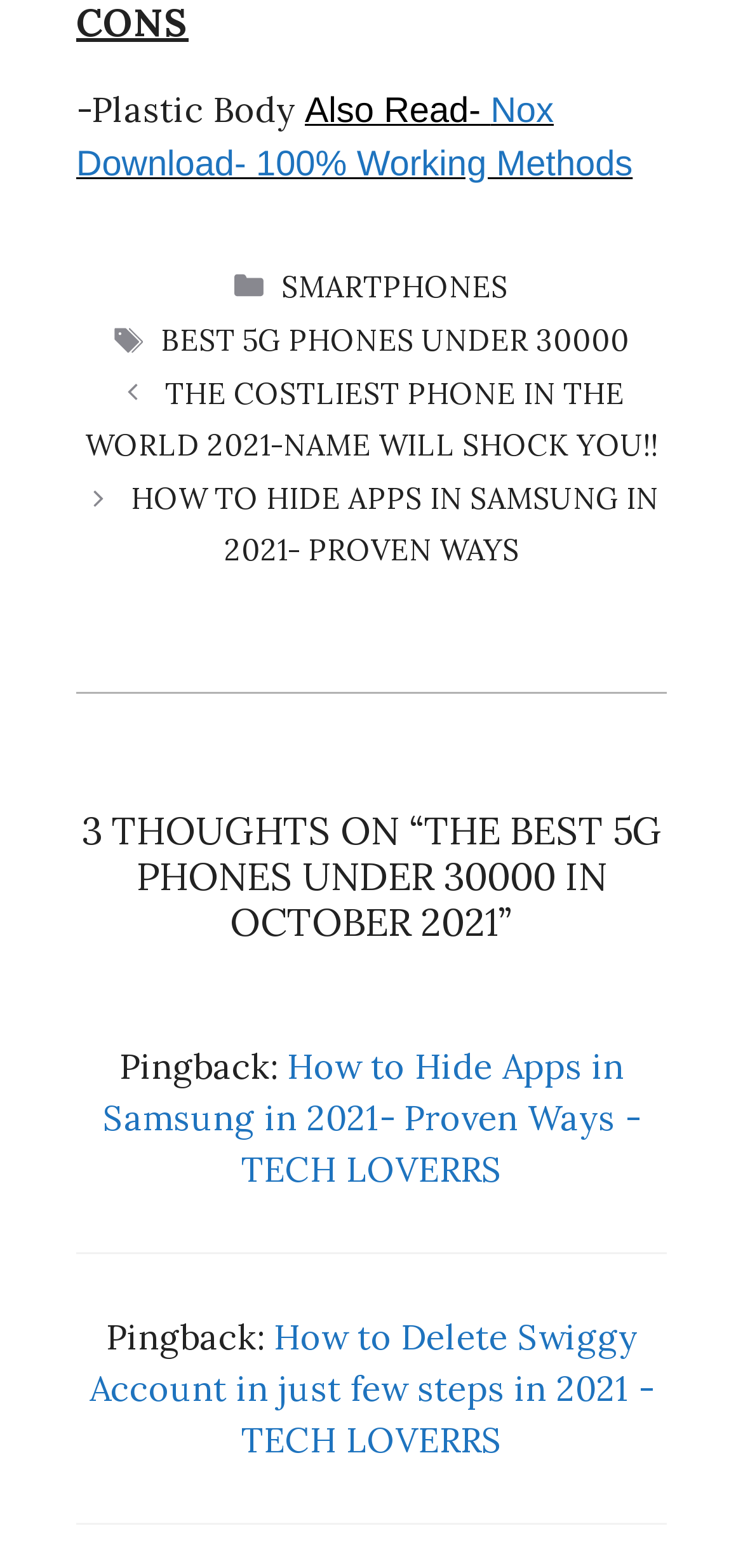Predict the bounding box of the UI element that fits this description: "best 5g phones under 30000".

[0.216, 0.206, 0.847, 0.229]